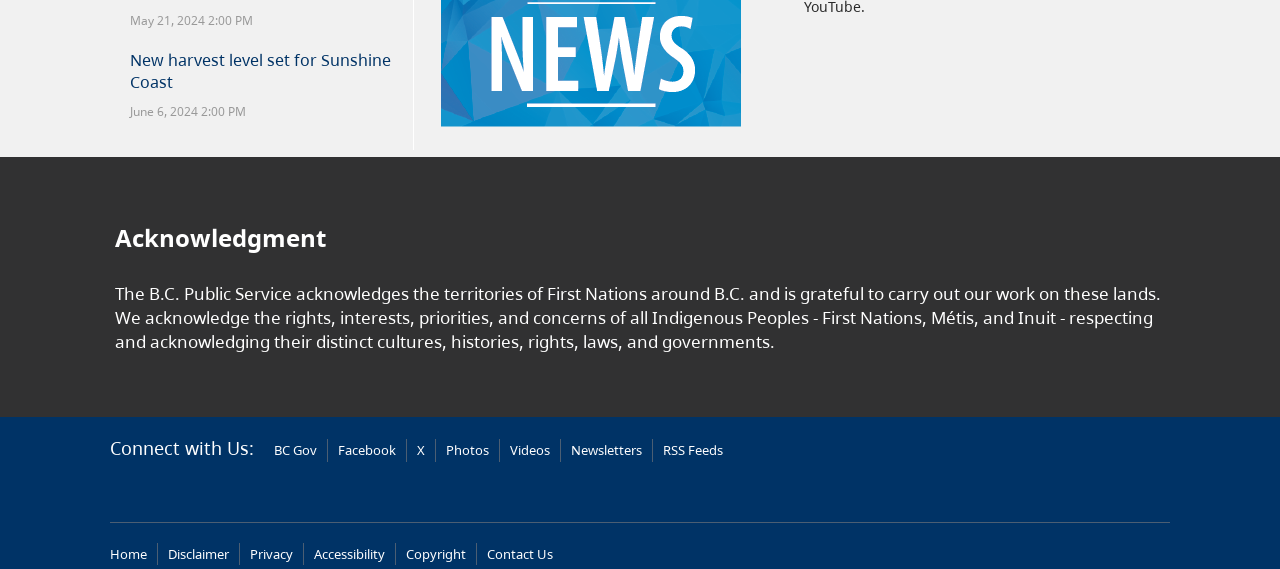Can you give a comprehensive explanation to the question given the content of the image?
What is the date of the new harvest level set?

The answer can be found in the StaticText element with the text 'May 21, 2024 2:00 PM' which is located at the top of the webpage.